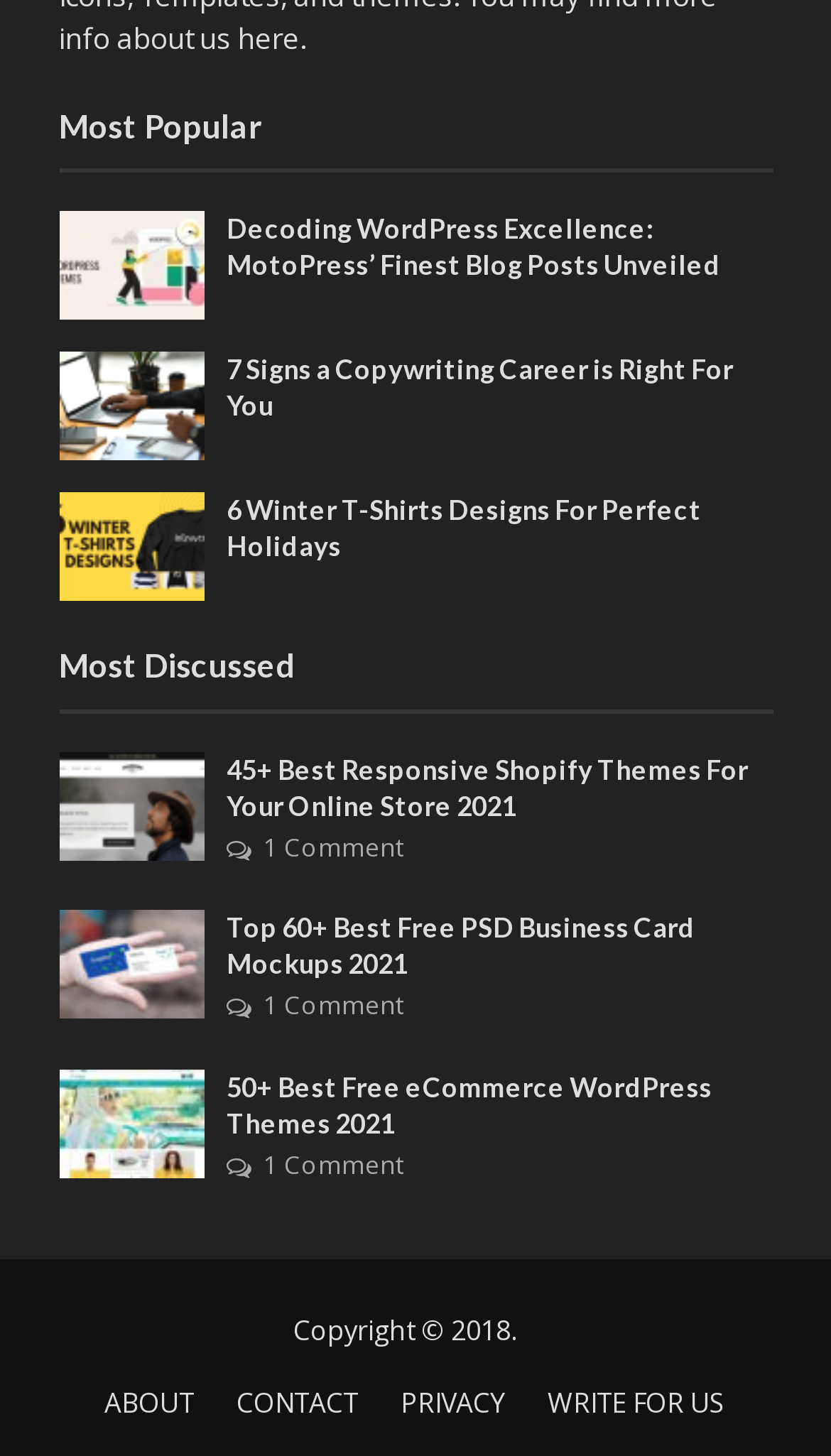Please provide a one-word or short phrase answer to the question:
How many comments does the third article have?

1 Comment